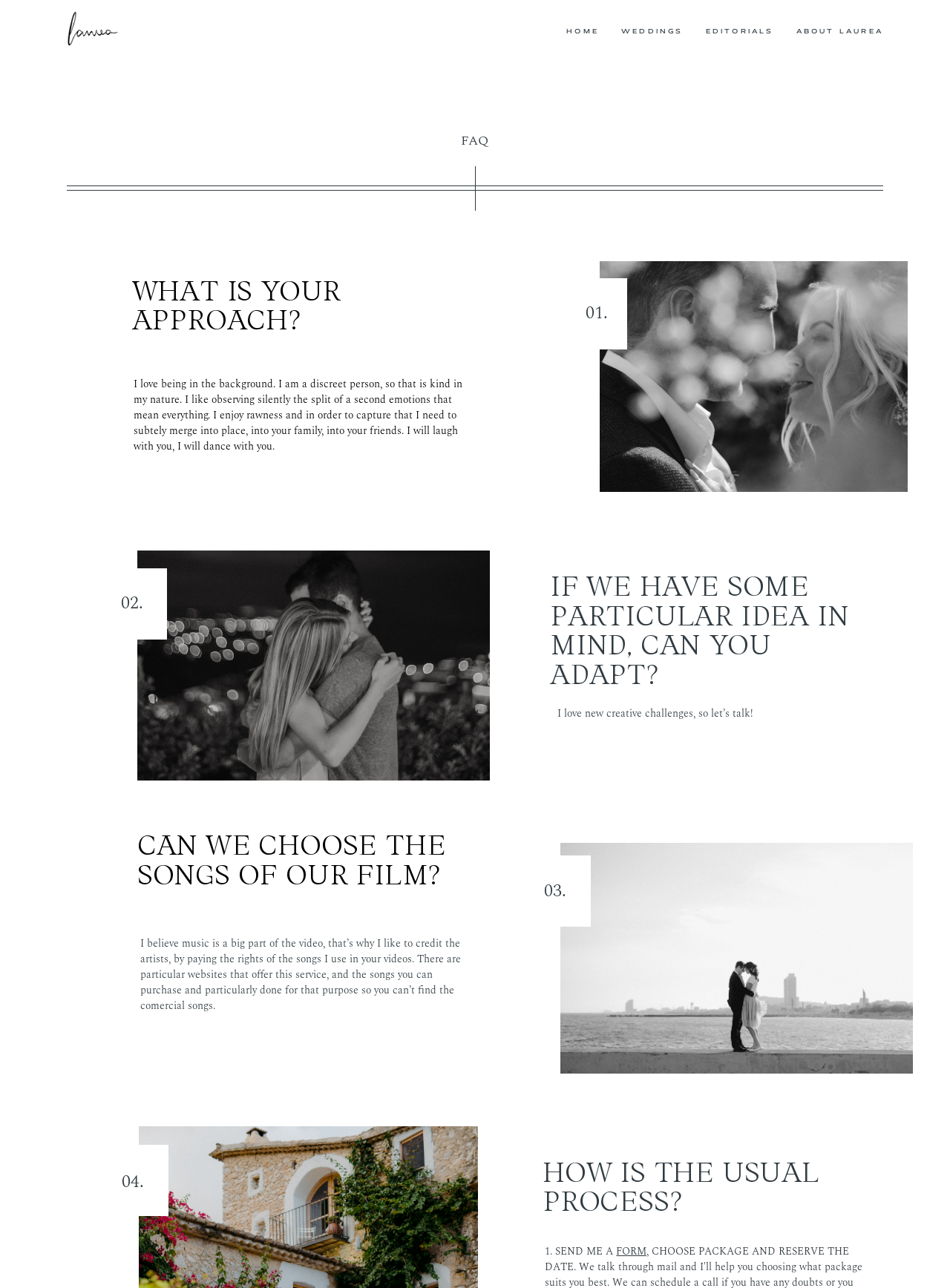Show the bounding box coordinates for the element that needs to be clicked to execute the following instruction: "view the 'EDITORIALS' page". Provide the coordinates in the form of four float numbers between 0 and 1, i.e., [left, top, right, bottom].

[0.743, 0.023, 0.815, 0.028]